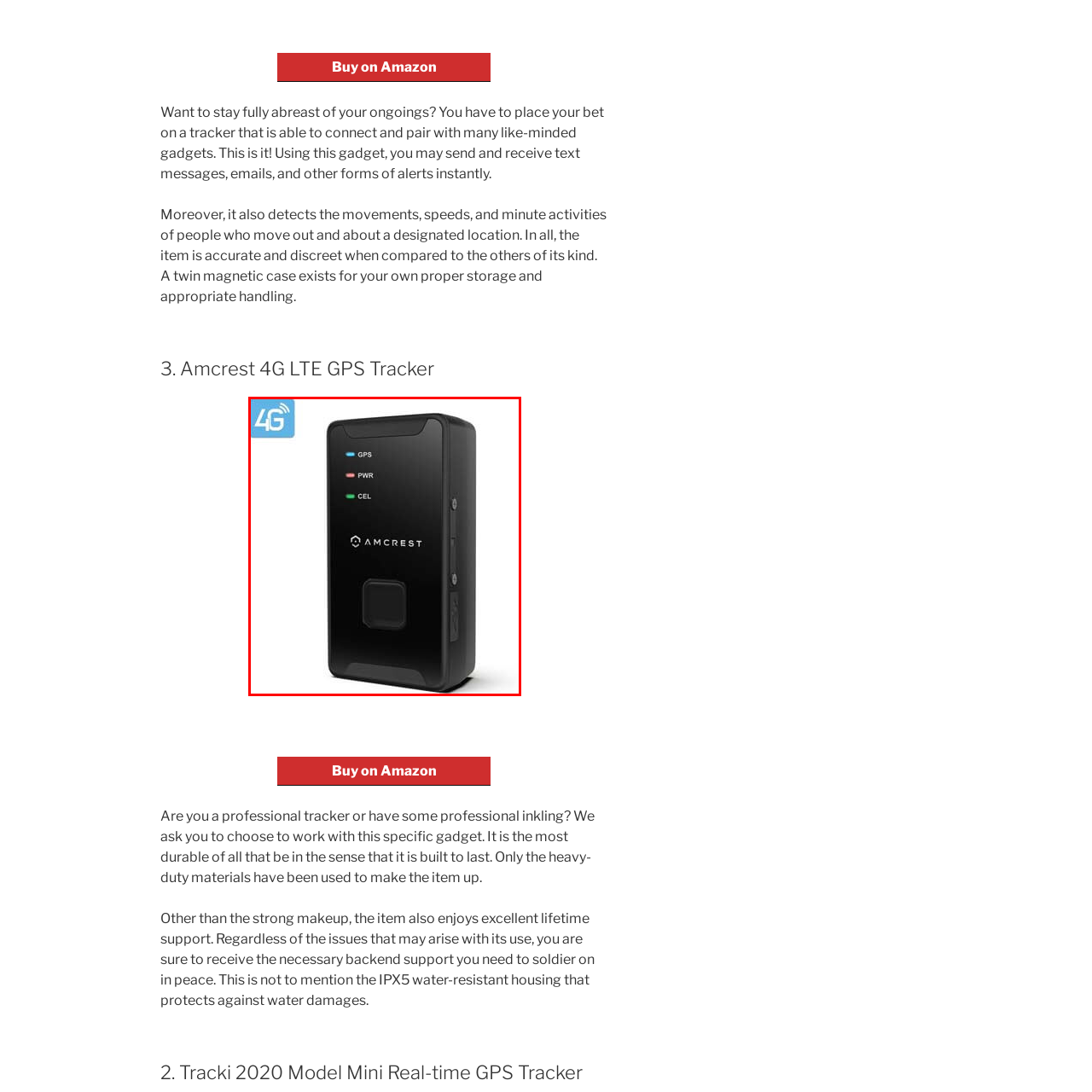Focus on the content within the red box and provide a succinct answer to this question using just one word or phrase: 
How many indicator lights does the tracker have?

Three